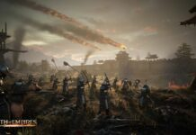Answer the question using only a single word or phrase: 
What is the atmosphere in the image?

ominous